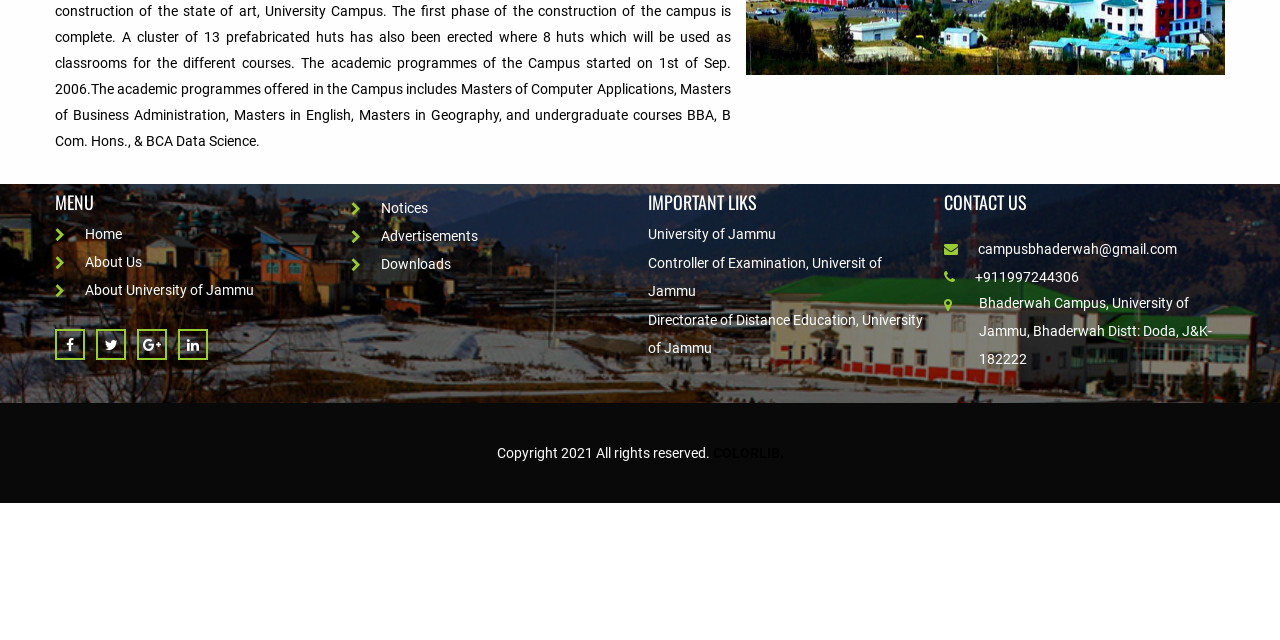Identify and provide the bounding box for the element described by: "About Us".

[0.043, 0.397, 0.111, 0.422]